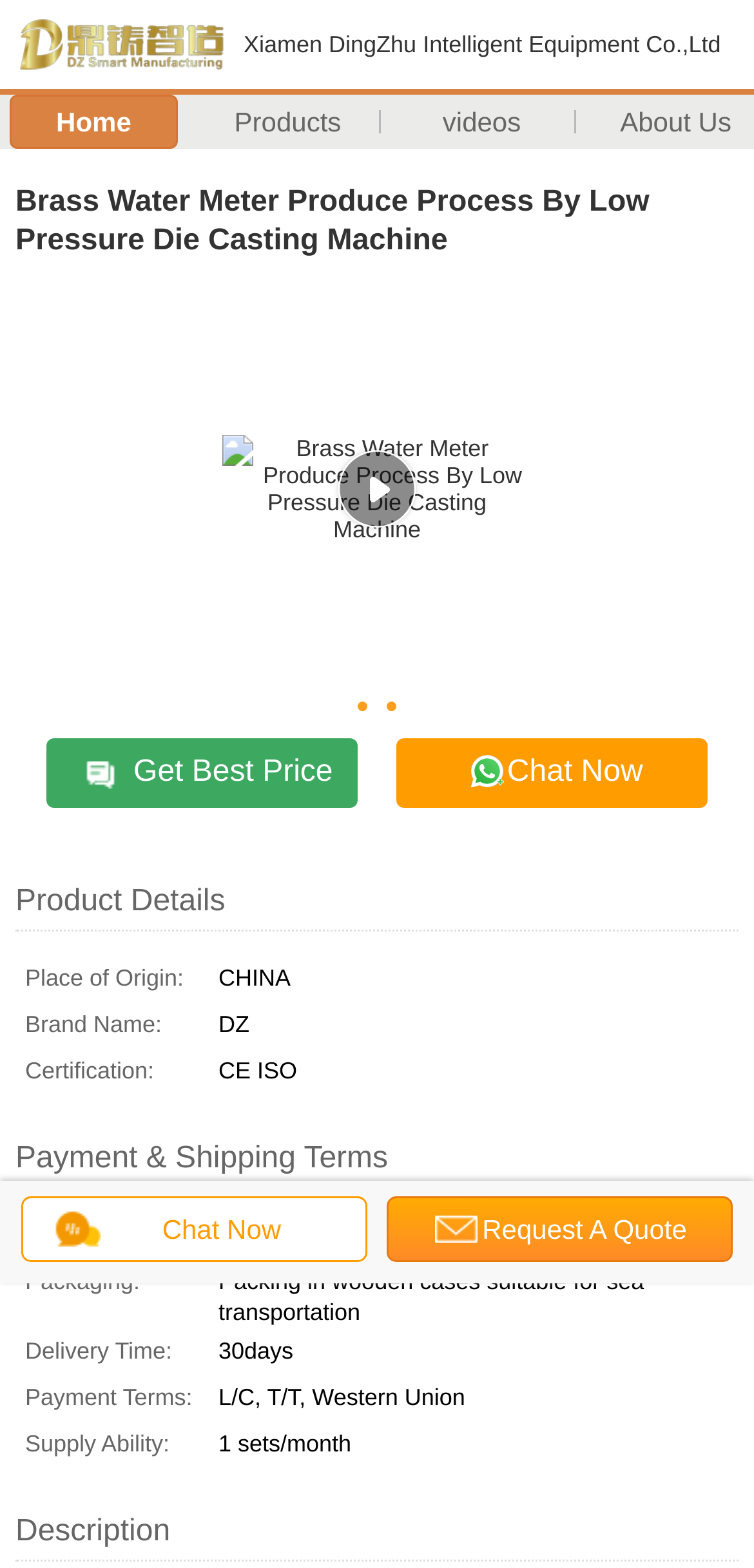What are the payment terms?
Based on the image, answer the question with a single word or brief phrase.

L/C, T/T, Western Union